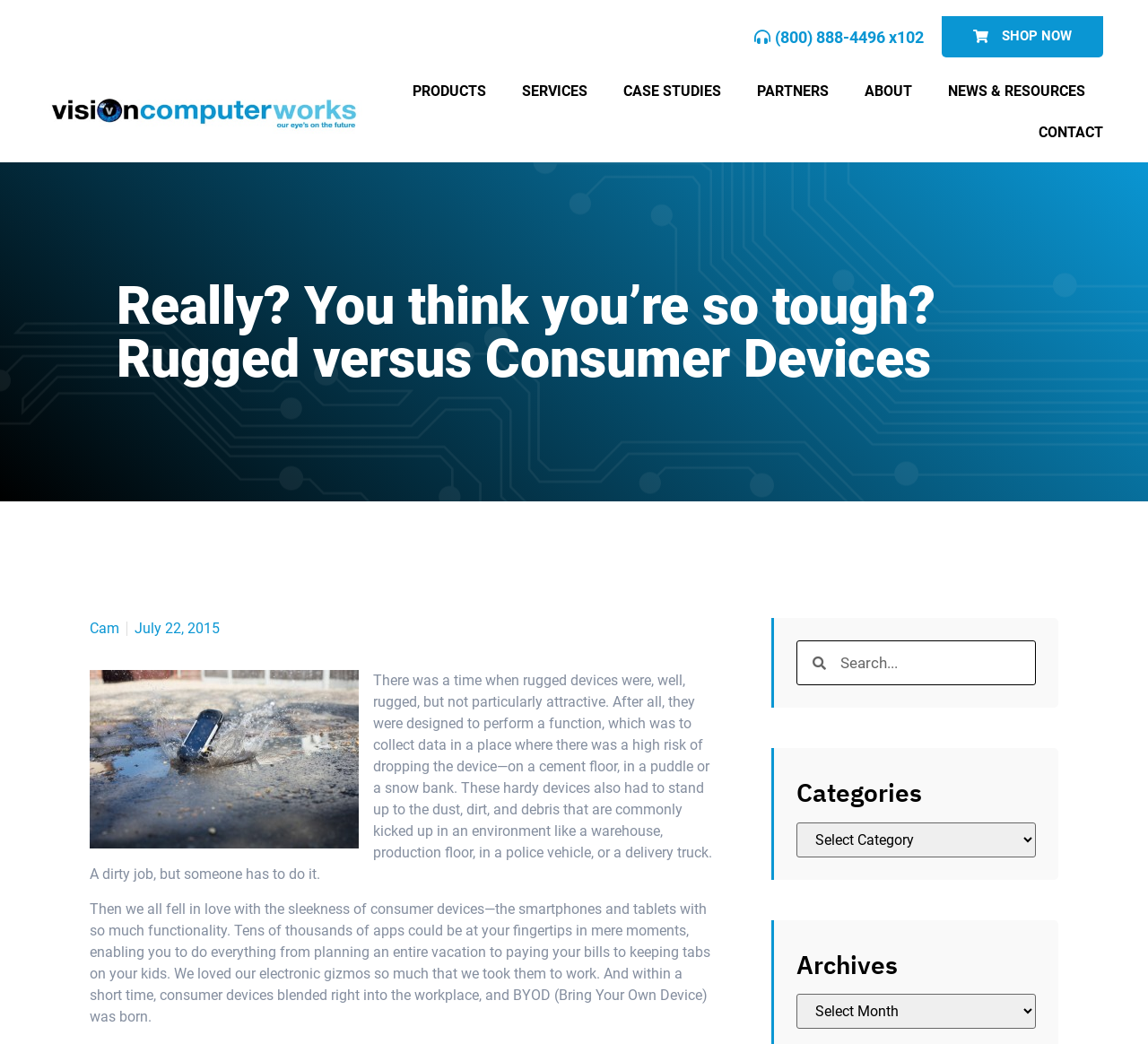Please locate the bounding box coordinates for the element that should be clicked to achieve the following instruction: "Shop now". Ensure the coordinates are given as four float numbers between 0 and 1, i.e., [left, top, right, bottom].

[0.82, 0.015, 0.961, 0.055]